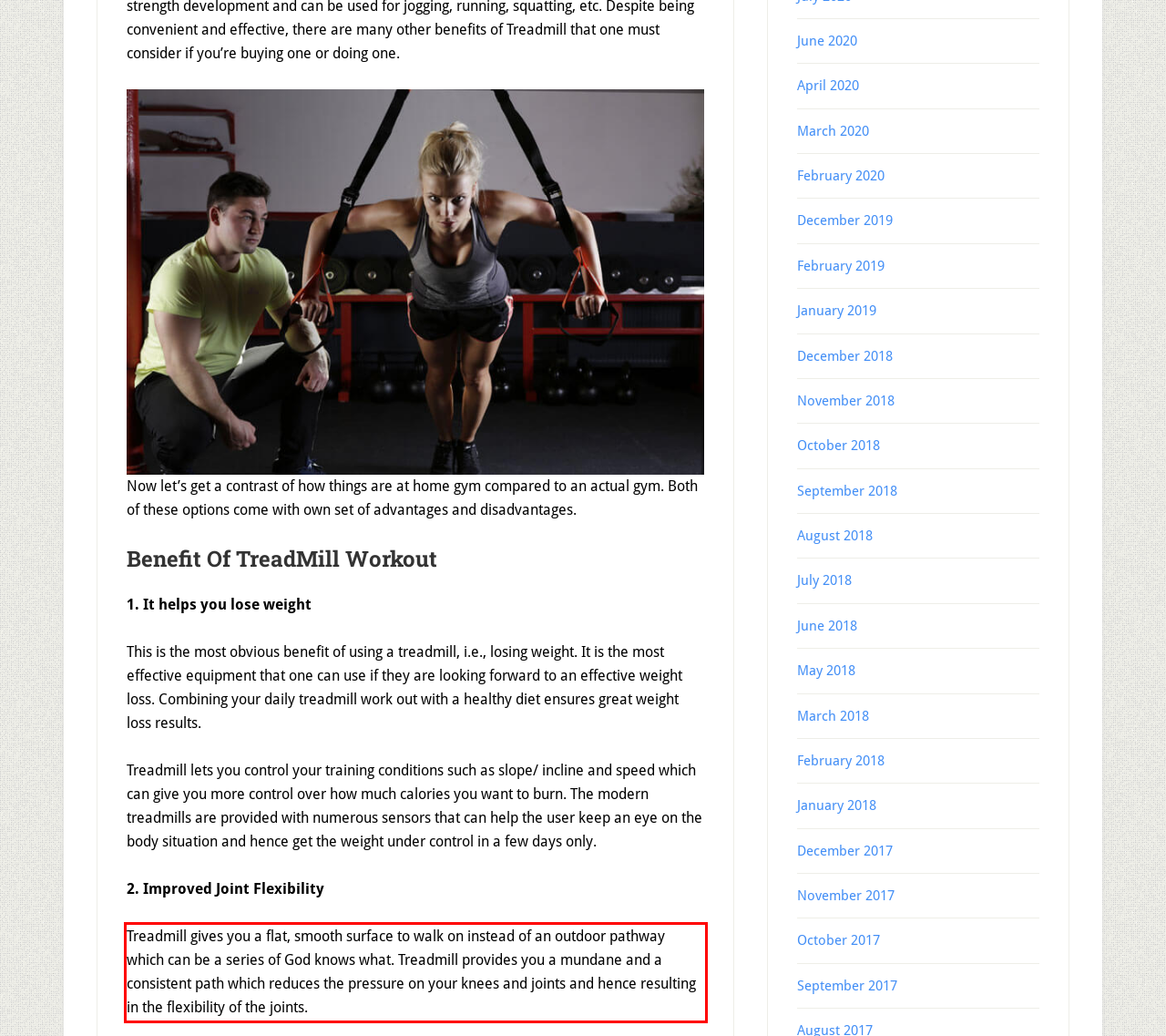Please perform OCR on the text content within the red bounding box that is highlighted in the provided webpage screenshot.

Treadmill gives you a flat, smooth surface to walk on instead of an outdoor pathway which can be a series of God knows what. Treadmill provides you a mundane and a consistent path which reduces the pressure on your knees and joints and hence resulting in the flexibility of the joints.